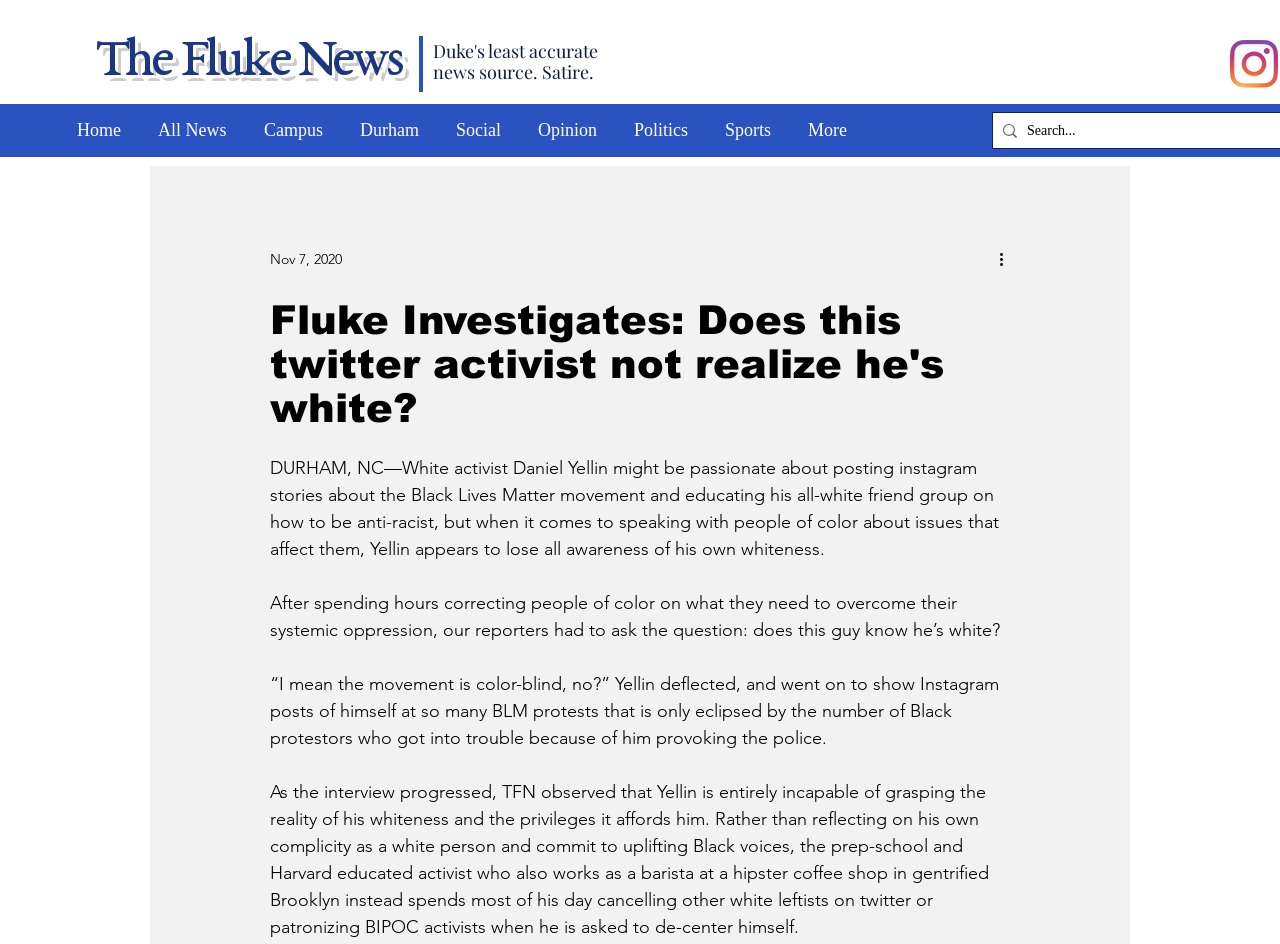Identify the bounding box coordinates for the UI element described as follows: All News. Use the format (top-left x, top-left y, bottom-right x, bottom-right y) and ensure all values are floating point numbers between 0 and 1.

[0.112, 0.121, 0.195, 0.155]